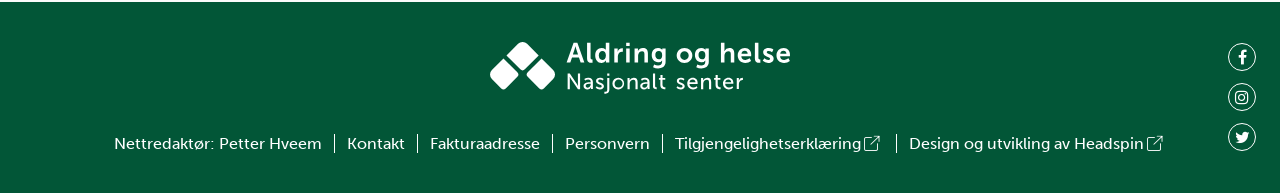Find the bounding box coordinates for the area that must be clicked to perform this action: "view accessibility statement".

[0.527, 0.692, 0.69, 0.79]